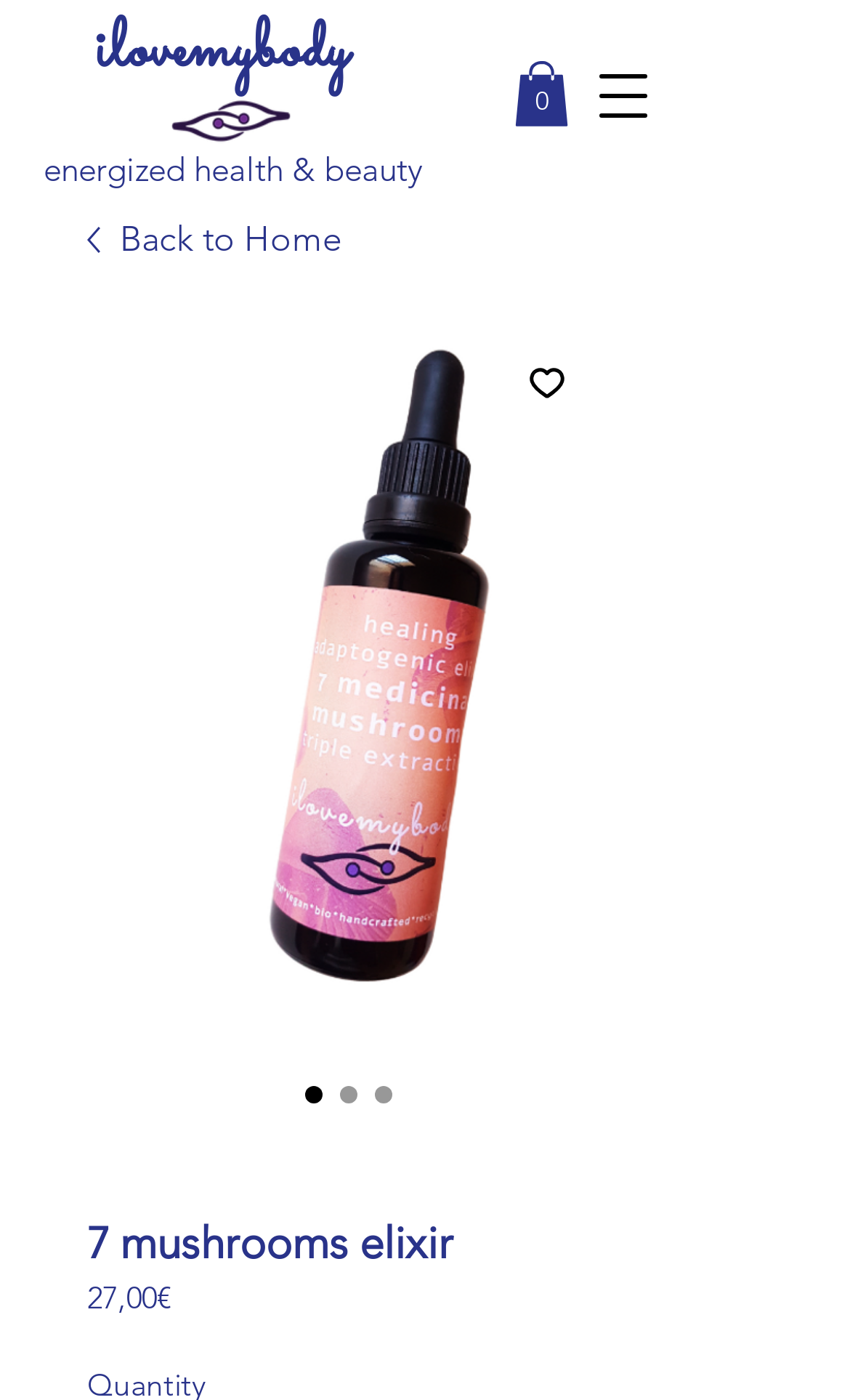Find the UI element described as: "parent_node: ilovemybody aria-label="Open navigation menu"" and predict its bounding box coordinates. Ensure the coordinates are four float numbers between 0 and 1, [left, top, right, bottom].

[0.669, 0.03, 0.797, 0.107]